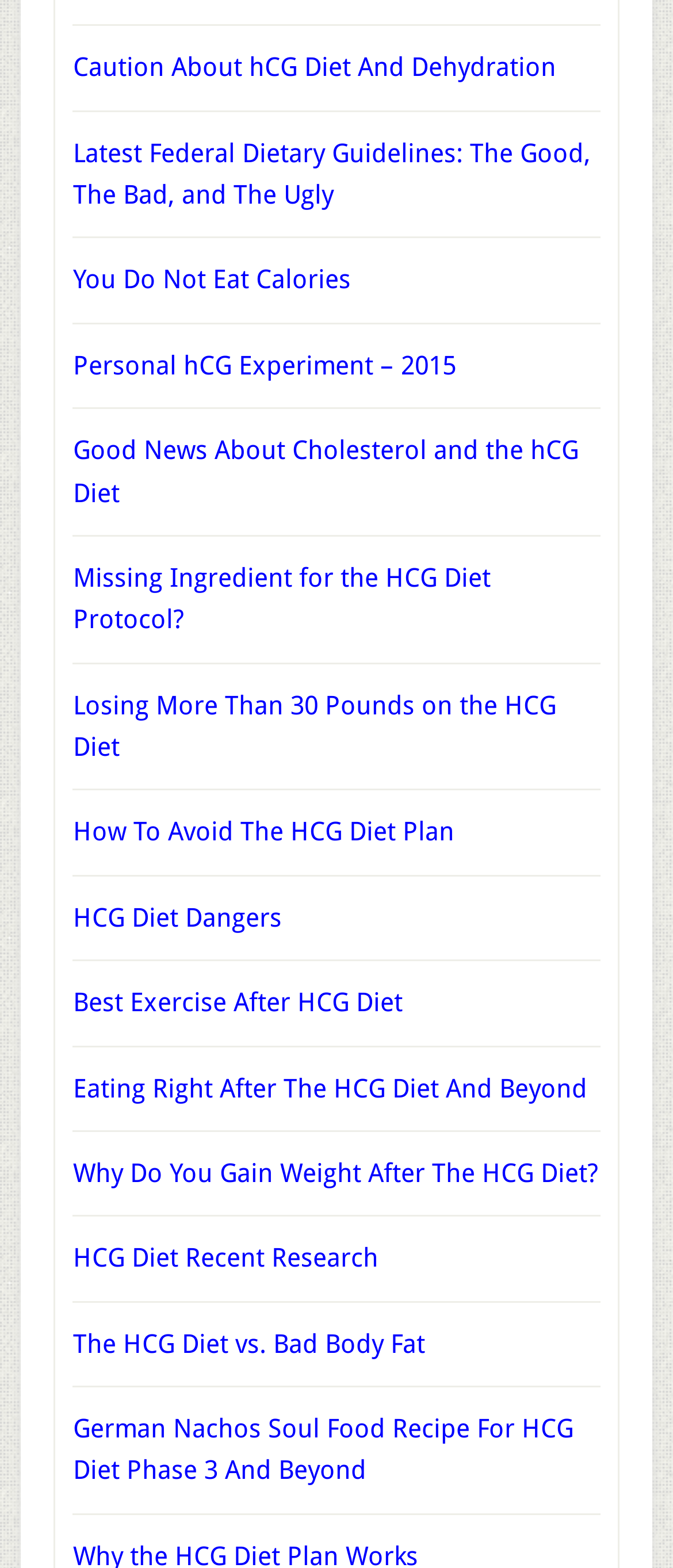Locate the bounding box coordinates of the element that should be clicked to execute the following instruction: "Read about caution on hCG diet and dehydration".

[0.108, 0.033, 0.826, 0.053]